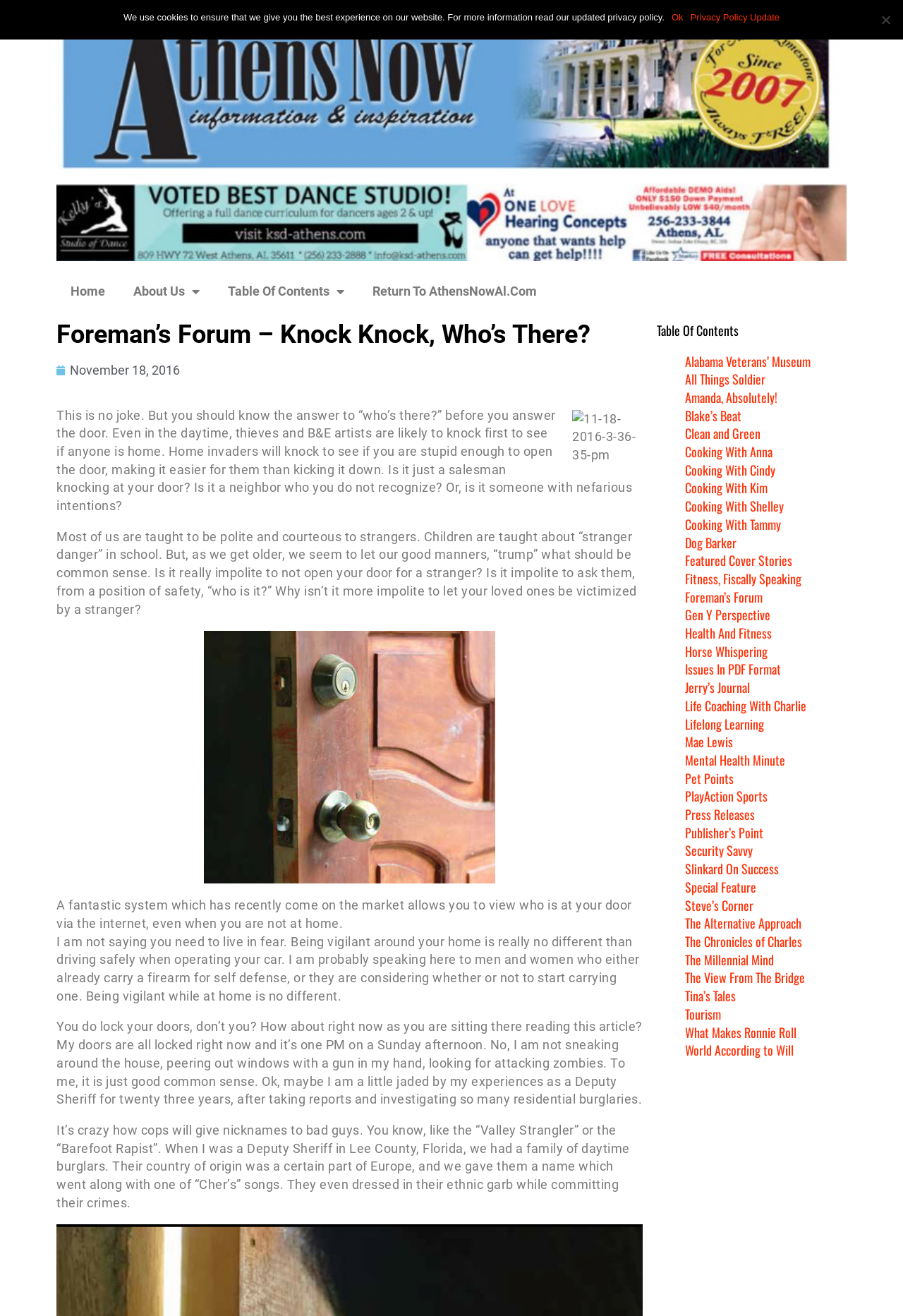Using the description "Home", predict the bounding box of the relevant HTML element.

[0.062, 0.209, 0.132, 0.234]